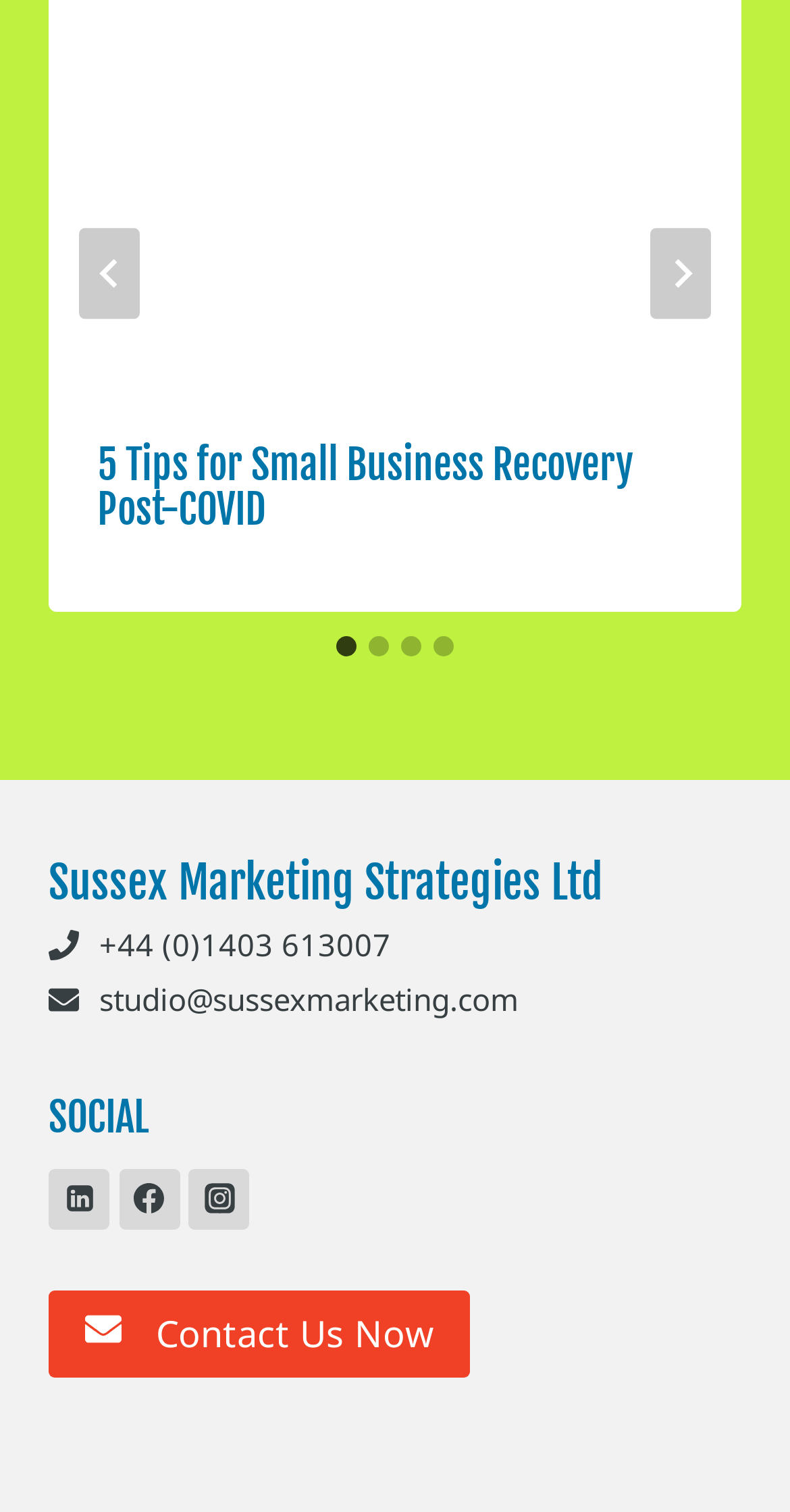How many social media links are there?
Utilize the image to construct a detailed and well-explained answer.

I counted the number of links with images of social media logos, which are 'Linkedin', 'Facebook', and 'Instagram'. Therefore, there are 3 social media links.